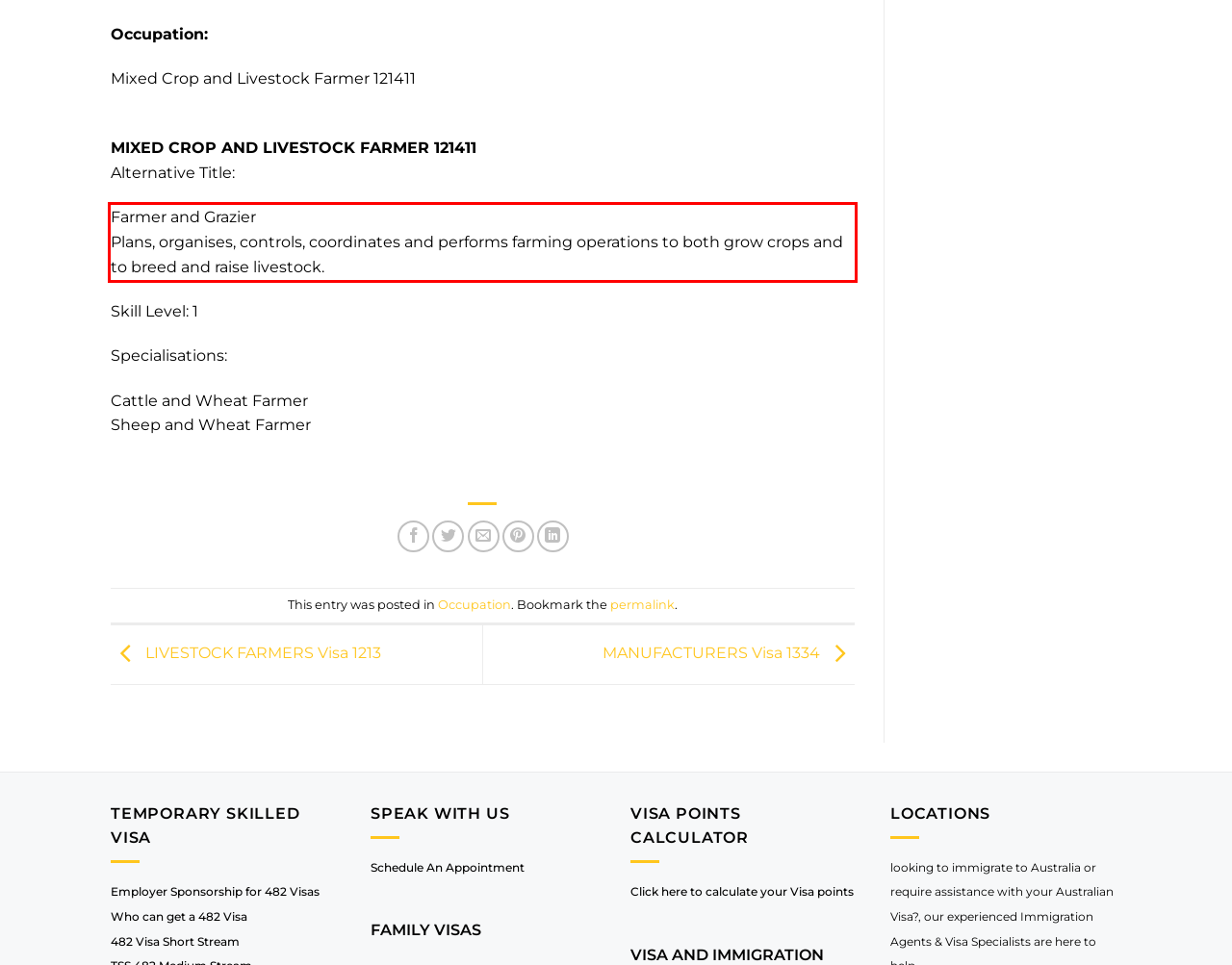Please use OCR to extract the text content from the red bounding box in the provided webpage screenshot.

Farmer and Grazier Plans, organises, controls, coordinates and performs farming operations to both grow crops and to breed and raise livestock.